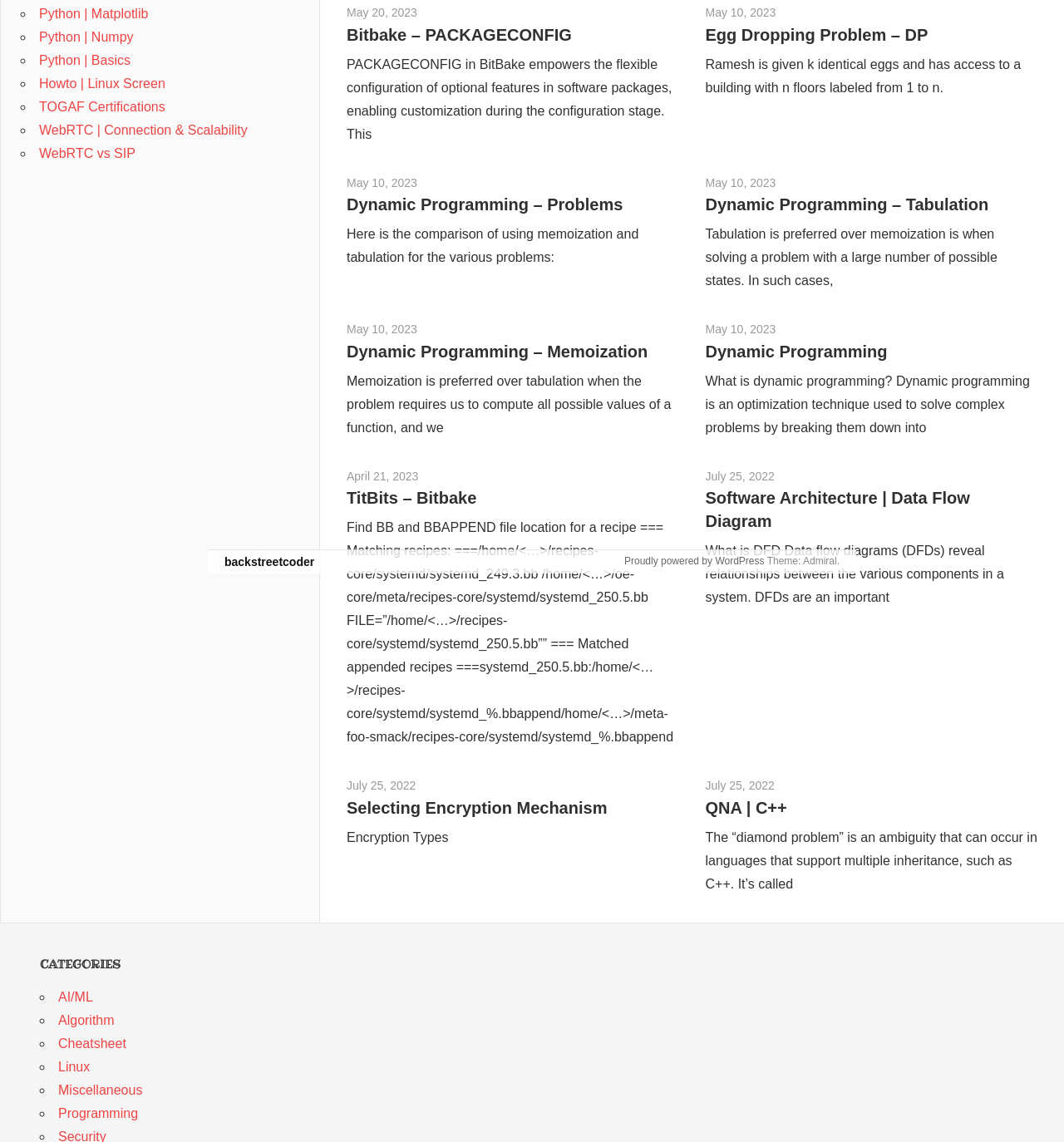Determine the bounding box for the HTML element described here: "WebRTC | Connection & Scalability". The coordinates should be given as [left, top, right, bottom] with each number being a float between 0 and 1.

[0.037, 0.107, 0.233, 0.12]